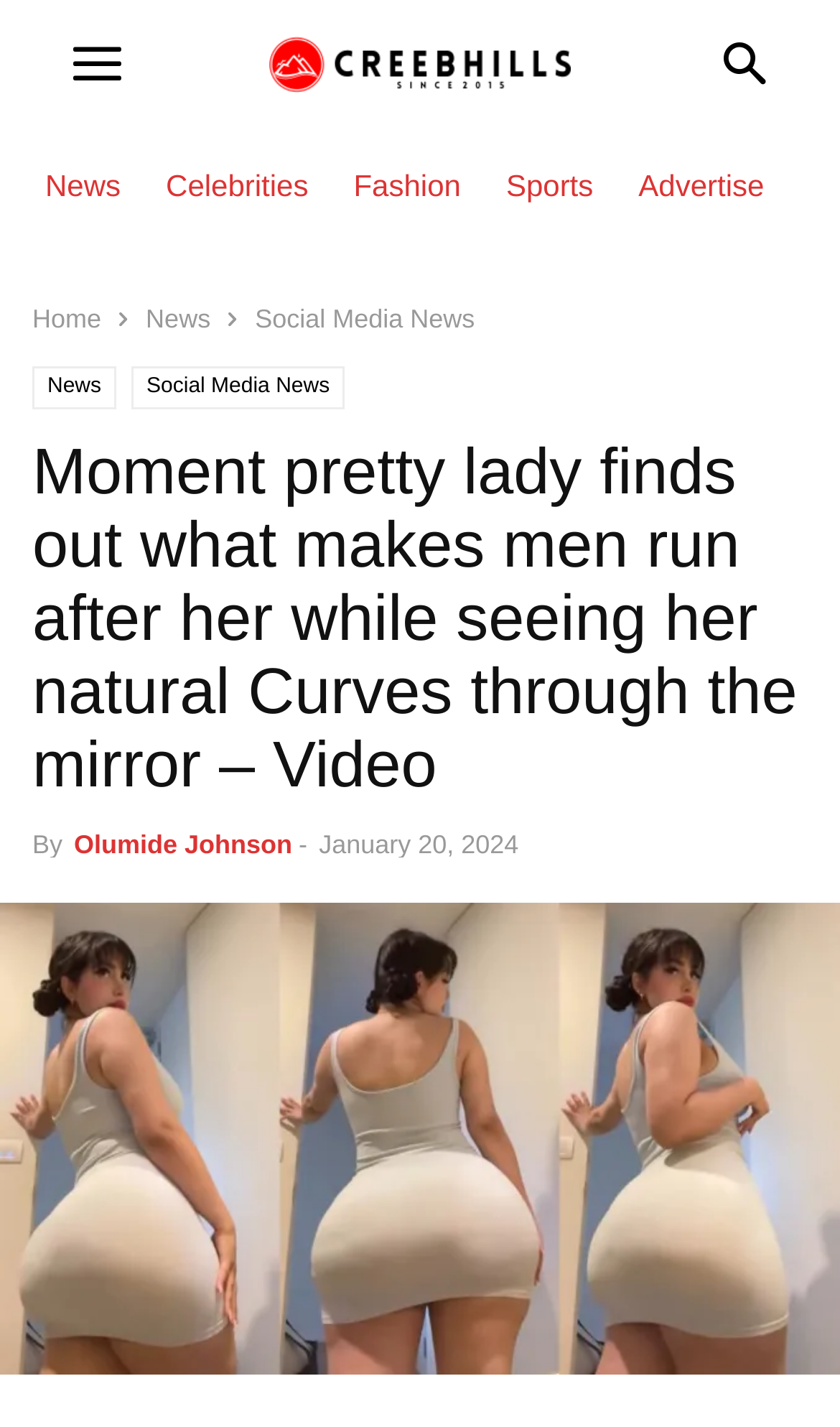Specify the bounding box coordinates of the element's area that should be clicked to execute the given instruction: "Read Social Media News". The coordinates should be four float numbers between 0 and 1, i.e., [left, top, right, bottom].

[0.304, 0.213, 0.565, 0.234]